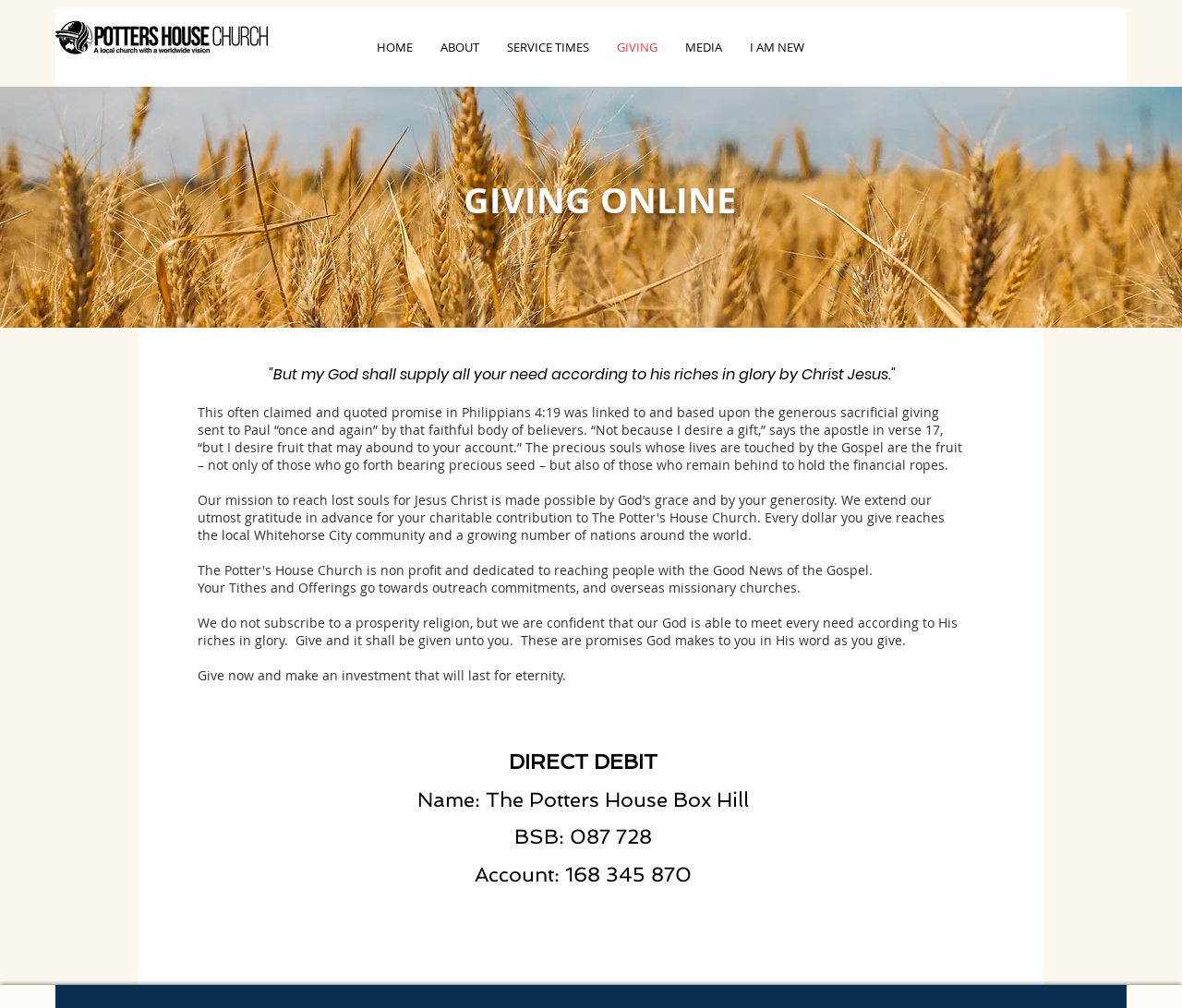Provide the bounding box coordinates for the specified HTML element described in this description: "MEDIA". The coordinates should be four float numbers ranging from 0 to 1, in the format [left, top, right, bottom].

[0.568, 0.035, 0.623, 0.06]